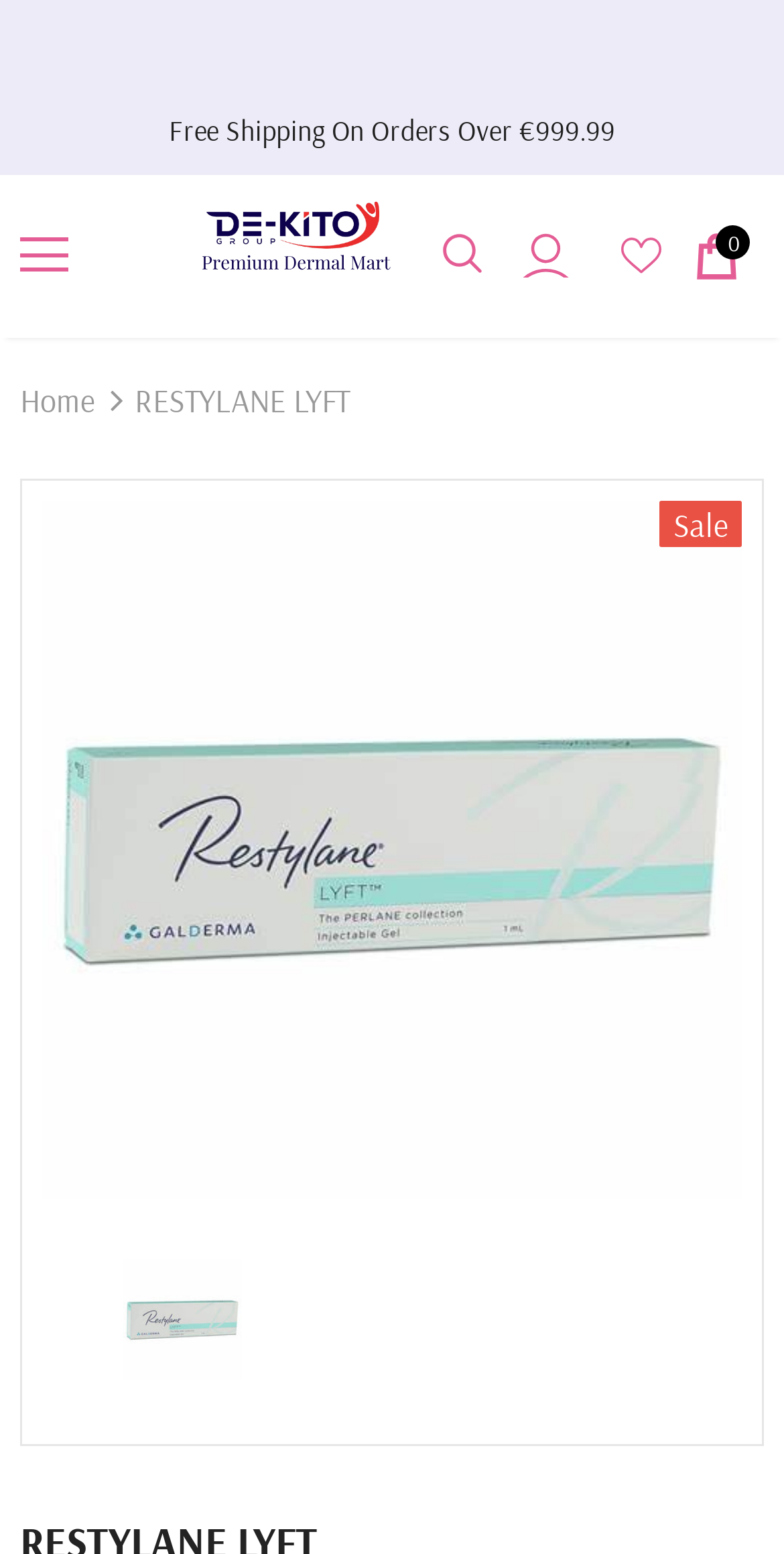What is the minimum order amount for free shipping?
Look at the image and respond with a single word or a short phrase.

€999.99